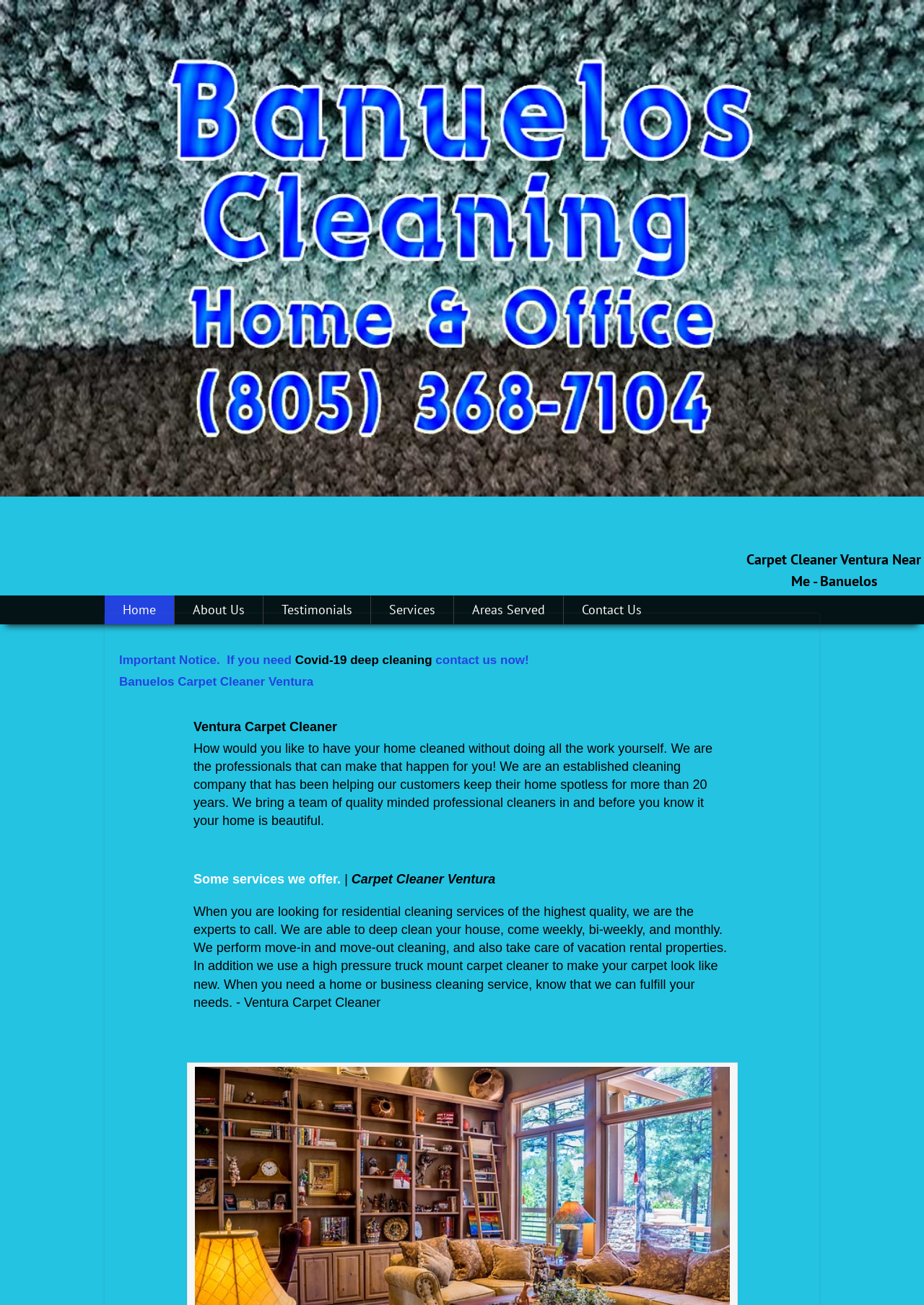What is the purpose of the company?
Provide a comprehensive and detailed answer to the question.

The purpose of the company is to clean homes, as stated in the static text 'How would you like to have your home cleaned without doing all the work yourself. We are the professionals that can make that happen for you!'.